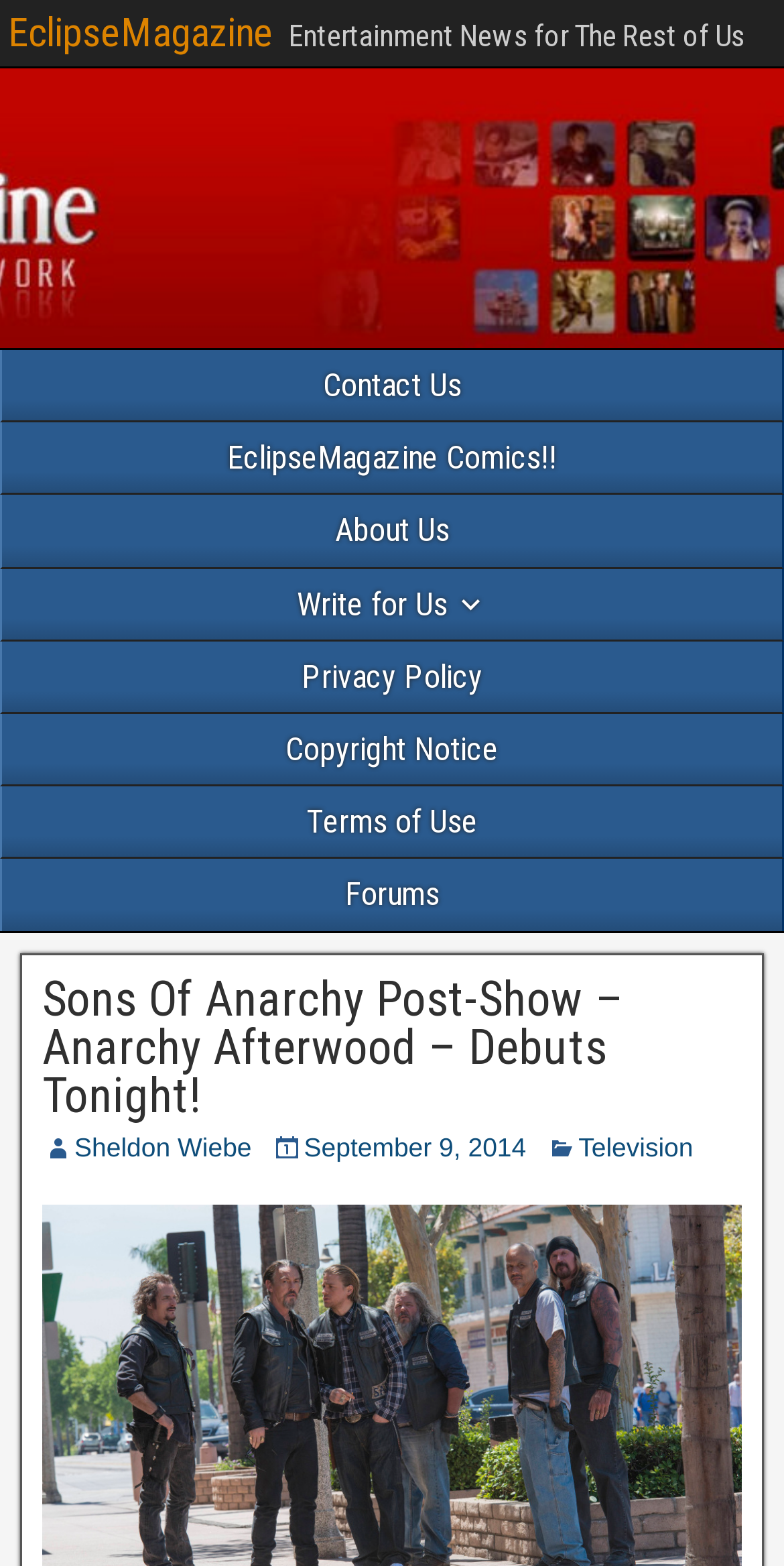Determine the bounding box coordinates of the clickable element to achieve the following action: 'visit eclipse magazine comics'. Provide the coordinates as four float values between 0 and 1, formatted as [left, top, right, bottom].

[0.003, 0.27, 0.997, 0.315]